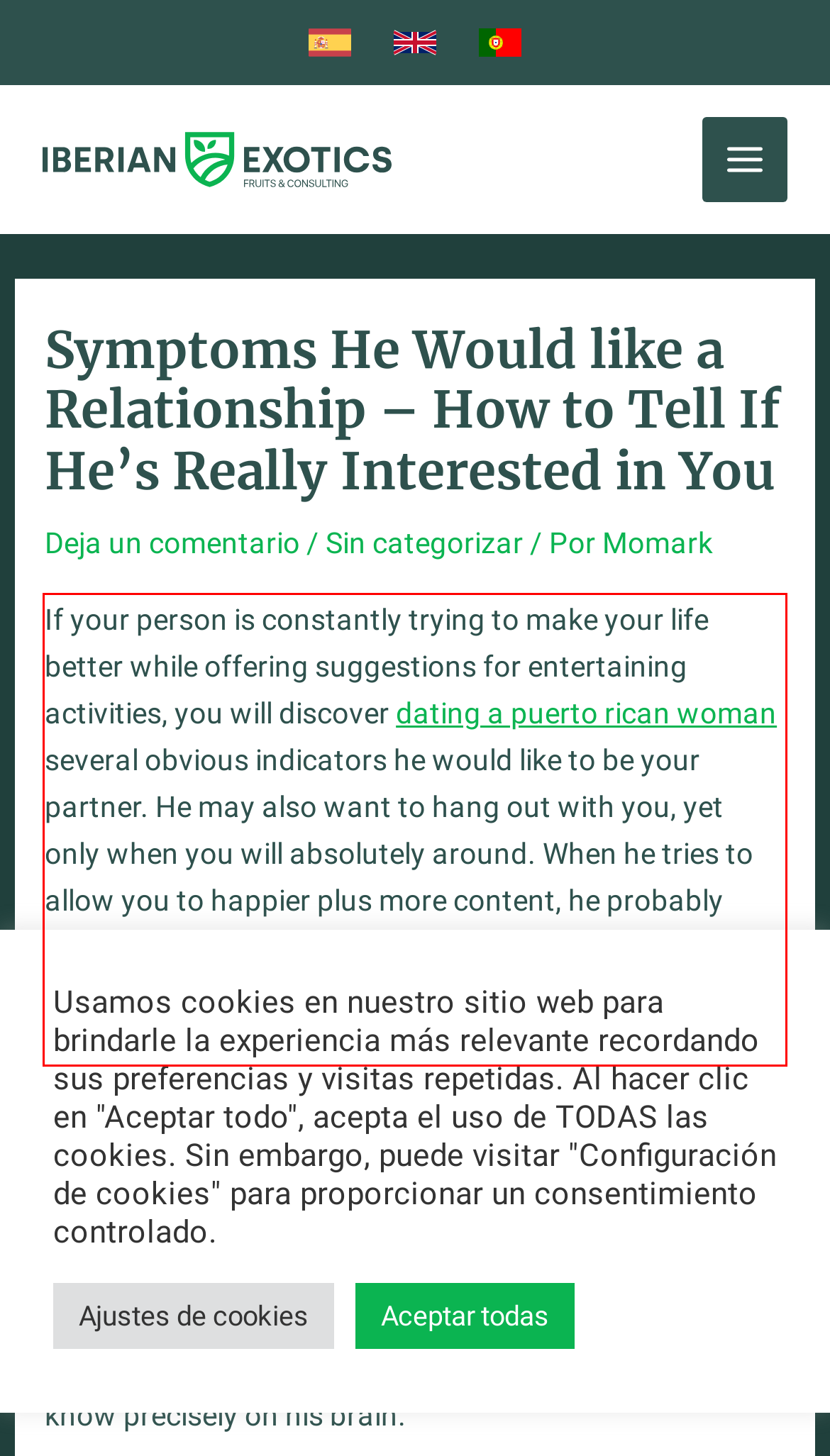You are provided with a screenshot of a webpage that includes a red bounding box. Extract and generate the text content found within the red bounding box.

If your person is constantly trying to make your life better while offering suggestions for entertaining activities, you will discover dating a puerto rican woman several obvious indicators he would like to be your partner. He may also want to hang out with you, yet only when you will absolutely around. When he tries to allow you to happier plus more content, he probably wishes to spend time with you in return. For those who have an interest in the hobbies, you need to be able to notify whether he’s really interested.